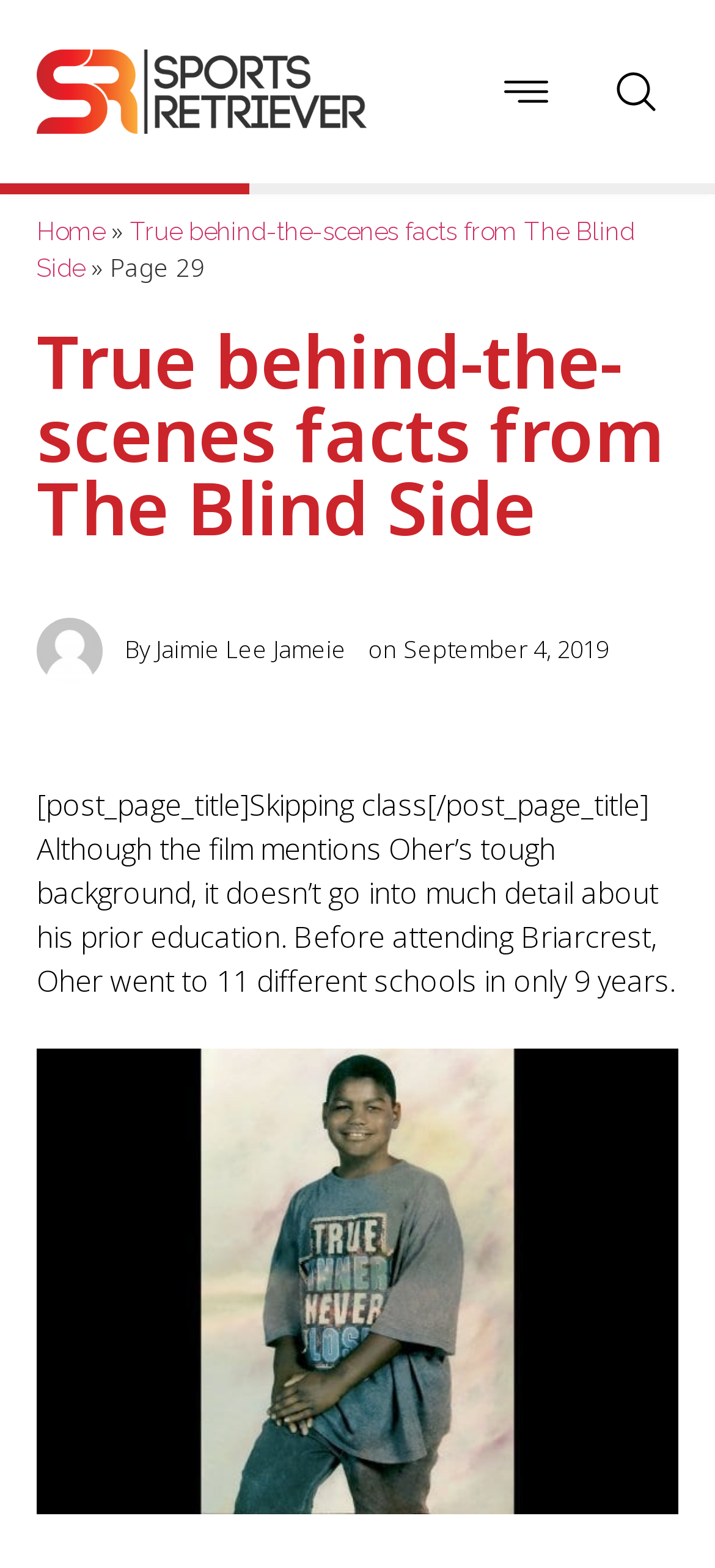Identify the bounding box for the UI element described as: "Home". Ensure the coordinates are four float numbers between 0 and 1, formatted as [left, top, right, bottom].

[0.051, 0.138, 0.146, 0.157]